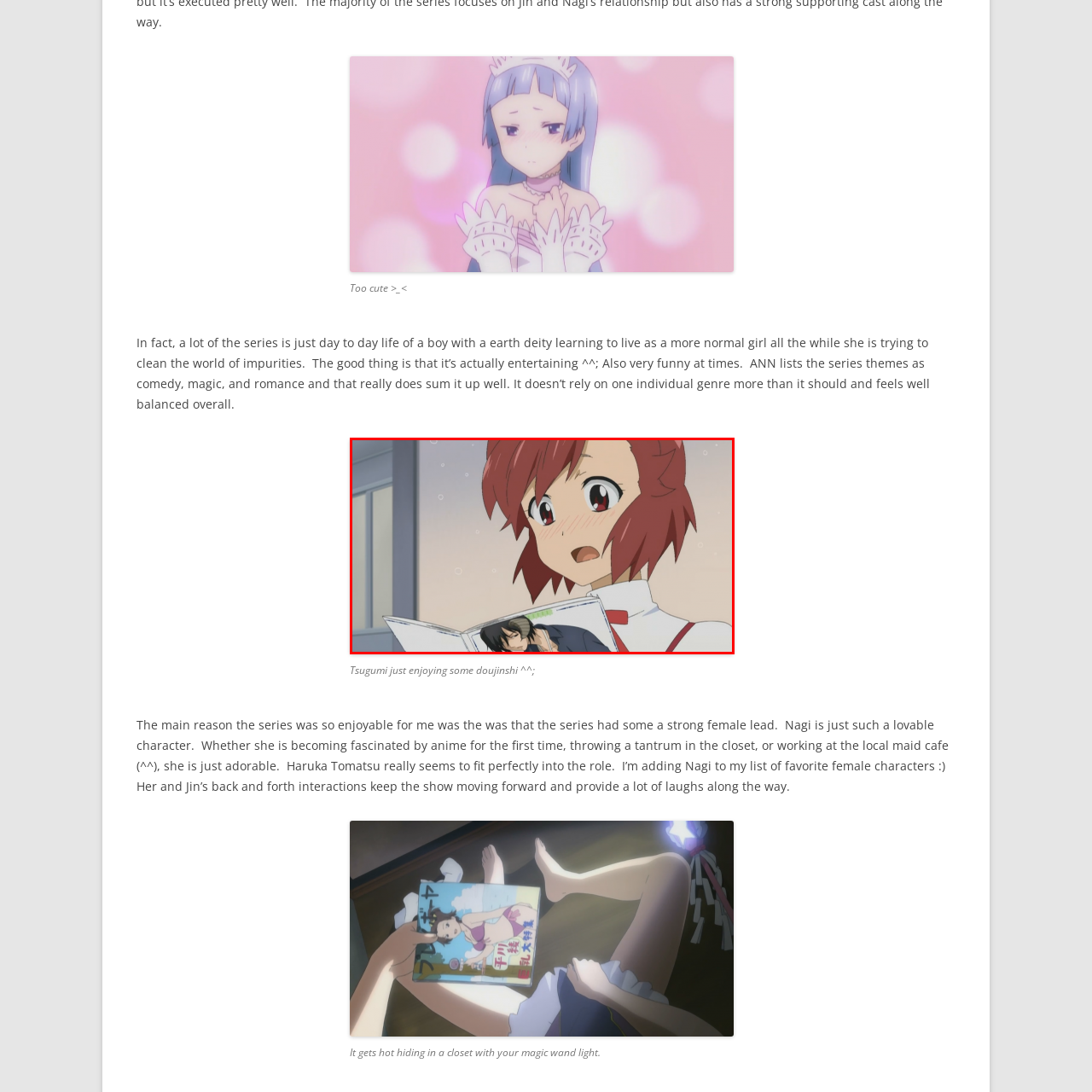What emotions are conveyed by Tsugumi's expression?
Observe the image marked by the red bounding box and answer in detail.

The caption describes Tsugumi's reaction as filled with joy and a hint of shyness, suggesting that her expression conveys a mix of excitement and shyness.